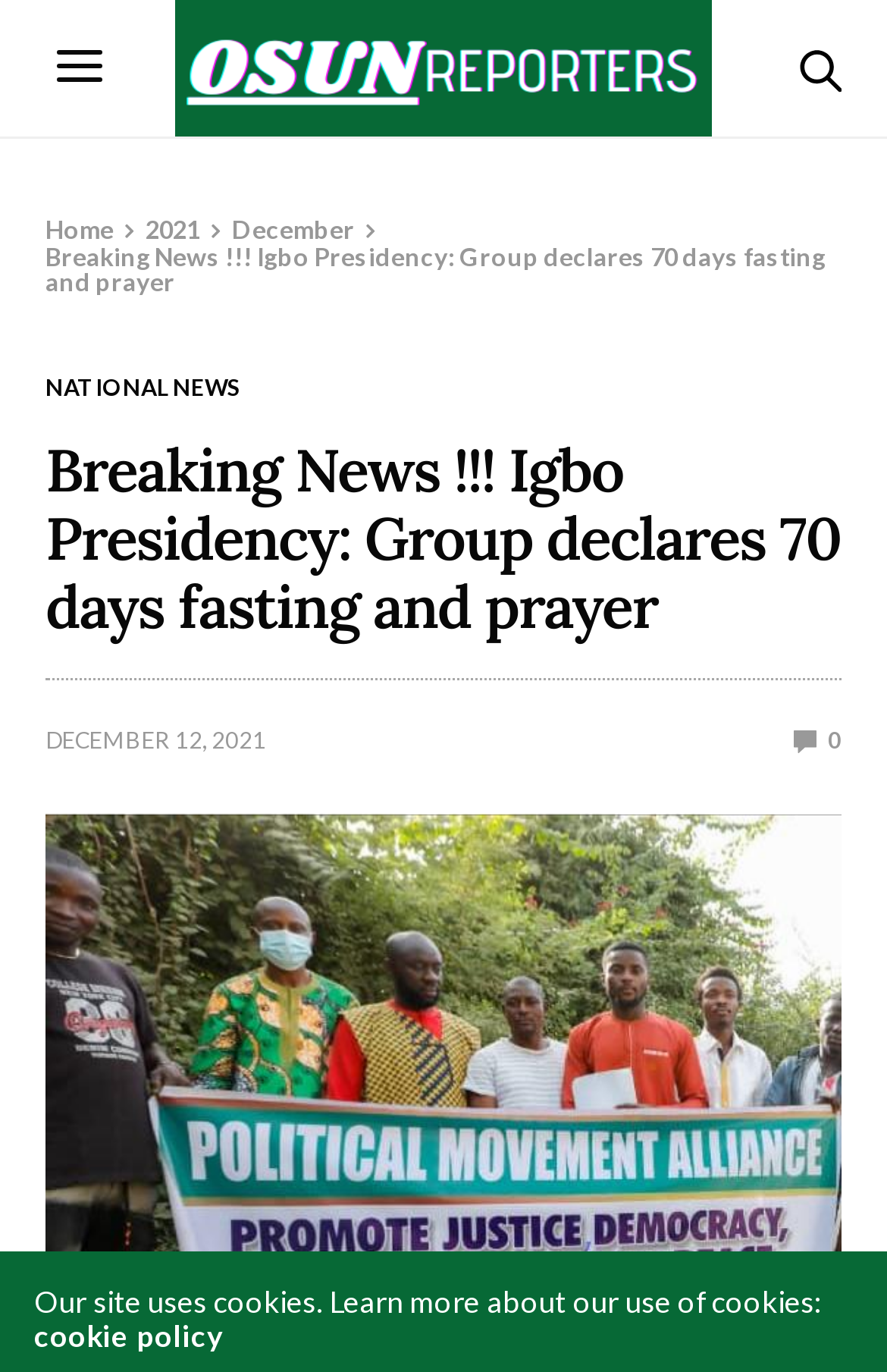Please find the bounding box coordinates of the element that must be clicked to perform the given instruction: "Read the NATIONAL NEWS". The coordinates should be four float numbers from 0 to 1, i.e., [left, top, right, bottom].

[0.051, 0.274, 0.272, 0.29]